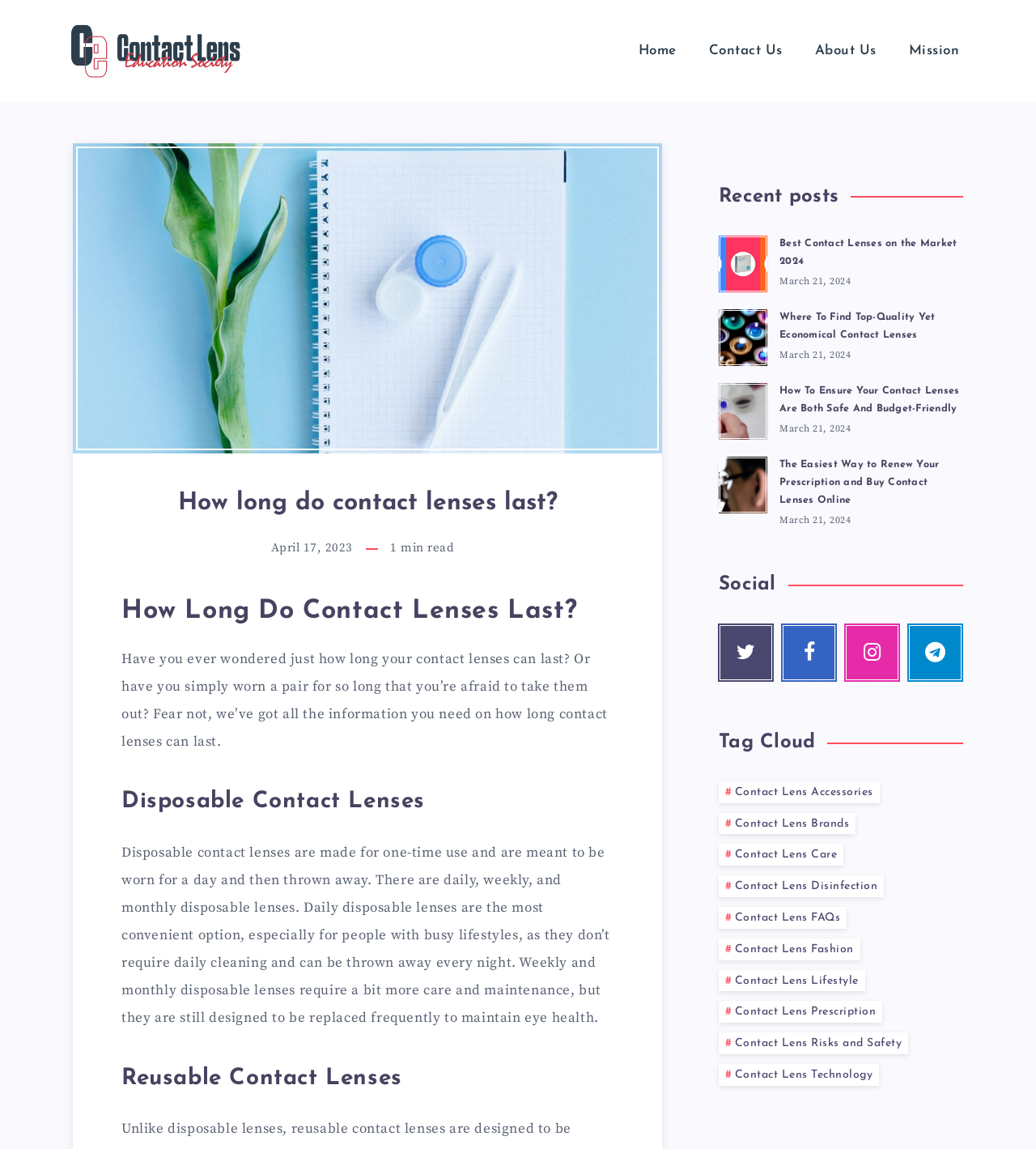Please find the bounding box coordinates of the section that needs to be clicked to achieve this instruction: "Click on the 'Home' link".

[0.6, 0.028, 0.668, 0.061]